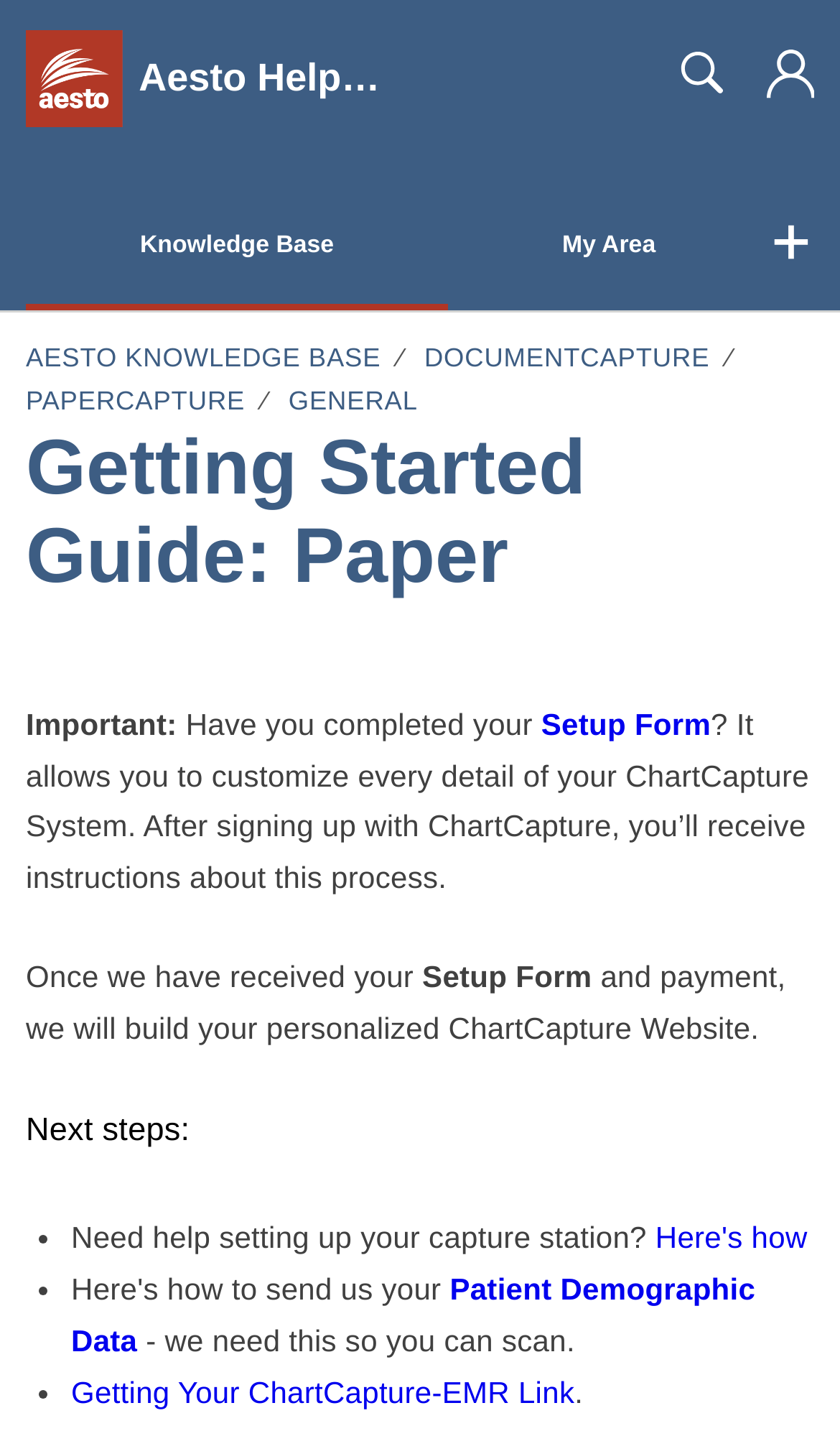Locate the bounding box coordinates of the clickable region to complete the following instruction: "complete Setup Form."

[0.644, 0.494, 0.846, 0.518]